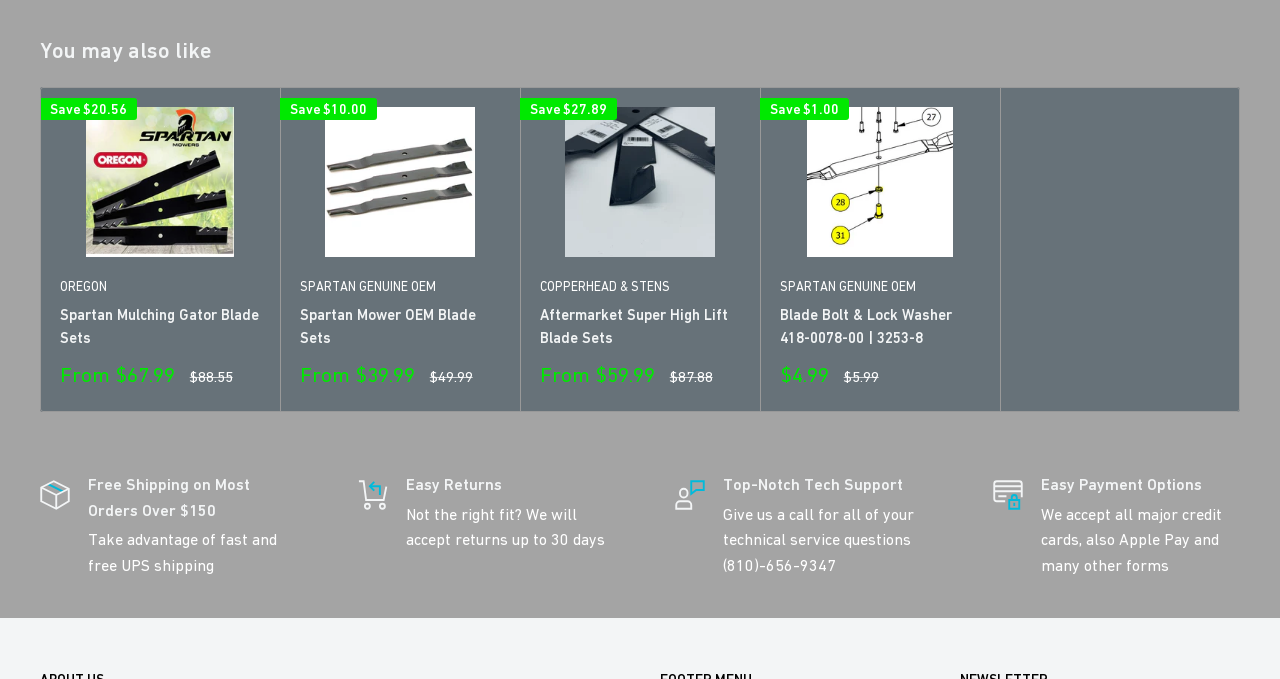Determine the bounding box of the UI element mentioned here: "Suggest". The coordinates must be in the format [left, top, right, bottom] with values ranging from 0 to 1.

None